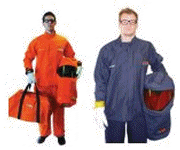What is the purpose of the contrasting colors and designs of their outfits?
Use the screenshot to answer the question with a single word or phrase.

To highlight safety measures